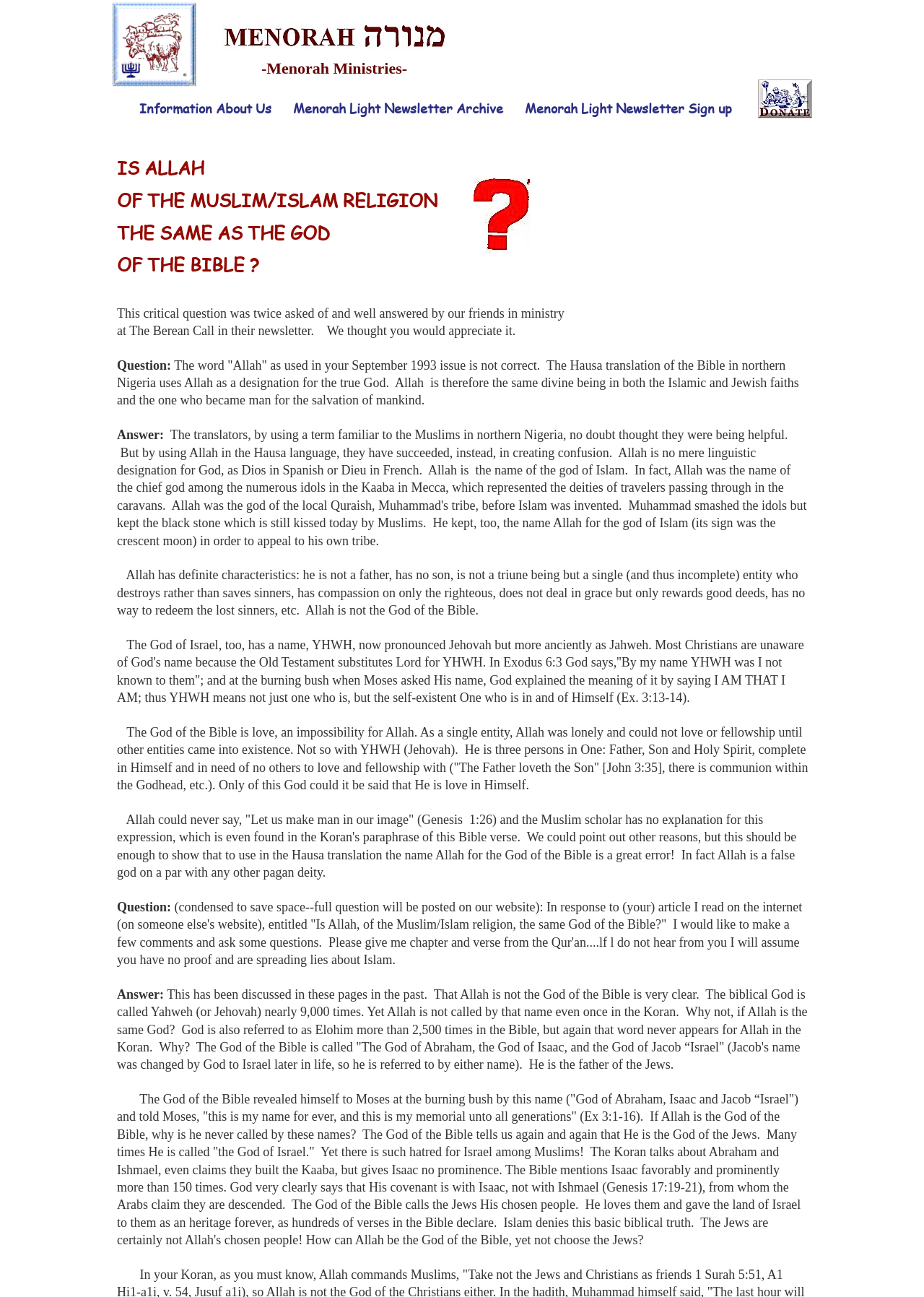Please answer the following question as detailed as possible based on the image: 
What is the topic of discussion in this webpage?

The topic of discussion can be inferred from the static text elements, which pose questions and provide answers related to the comparison between Allah of Islam and the God of the Bible.